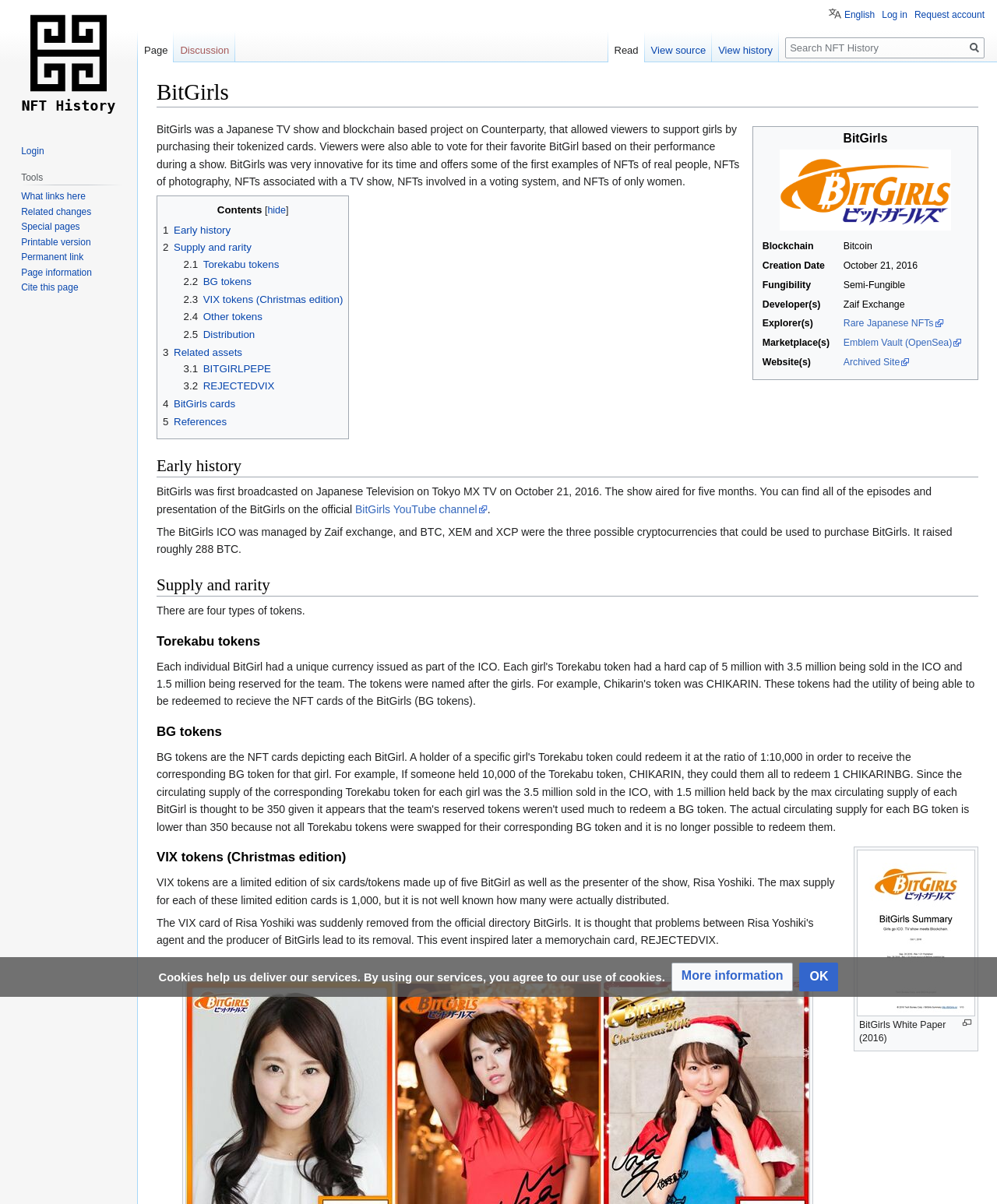Please locate the bounding box coordinates for the element that should be clicked to achieve the following instruction: "Read about 'Early history'". Ensure the coordinates are given as four float numbers between 0 and 1, i.e., [left, top, right, bottom].

[0.157, 0.378, 0.981, 0.397]